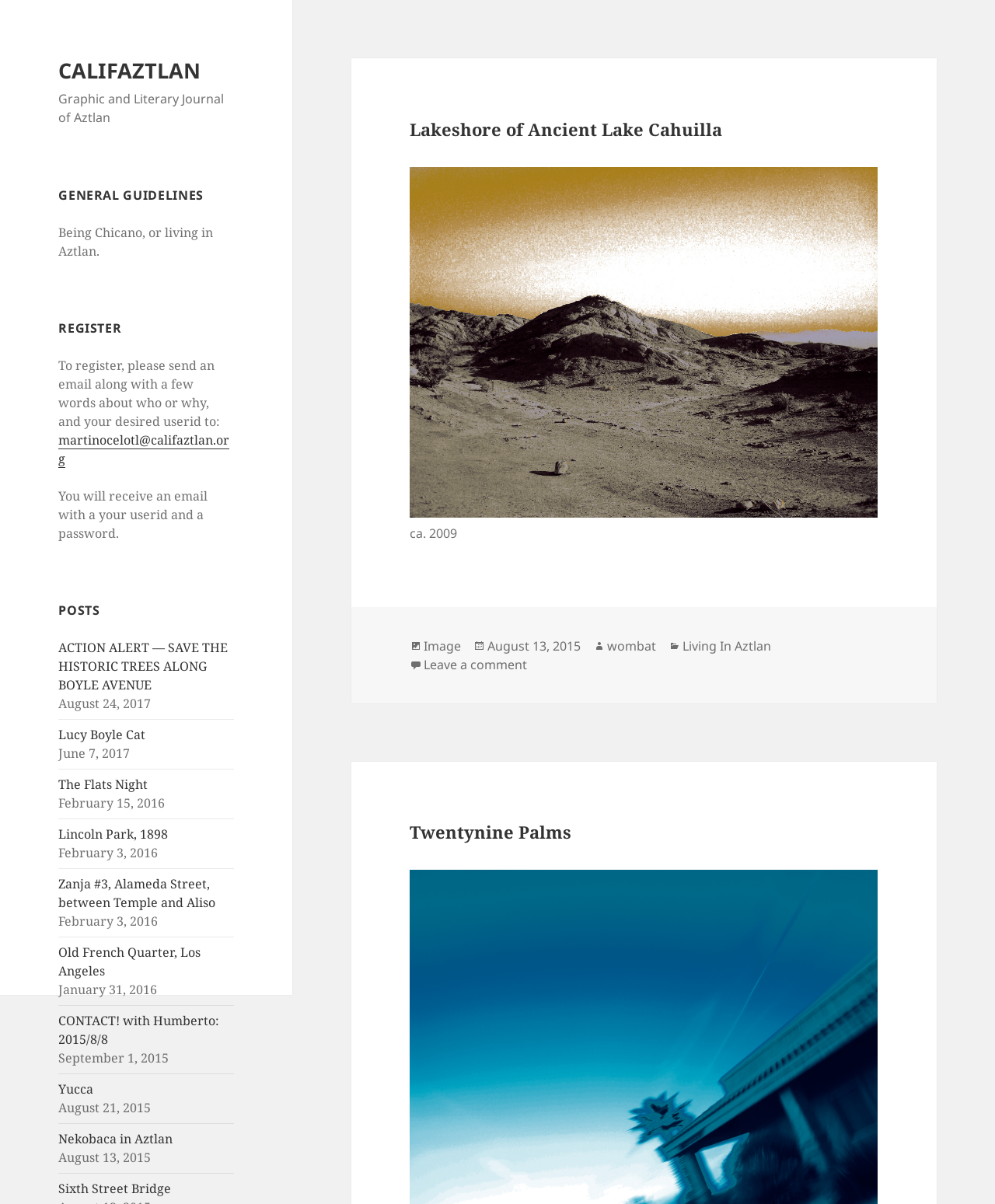Please identify the bounding box coordinates of the clickable region that I should interact with to perform the following instruction: "Check the contact email". The coordinates should be expressed as four float numbers between 0 and 1, i.e., [left, top, right, bottom].

[0.059, 0.358, 0.231, 0.389]